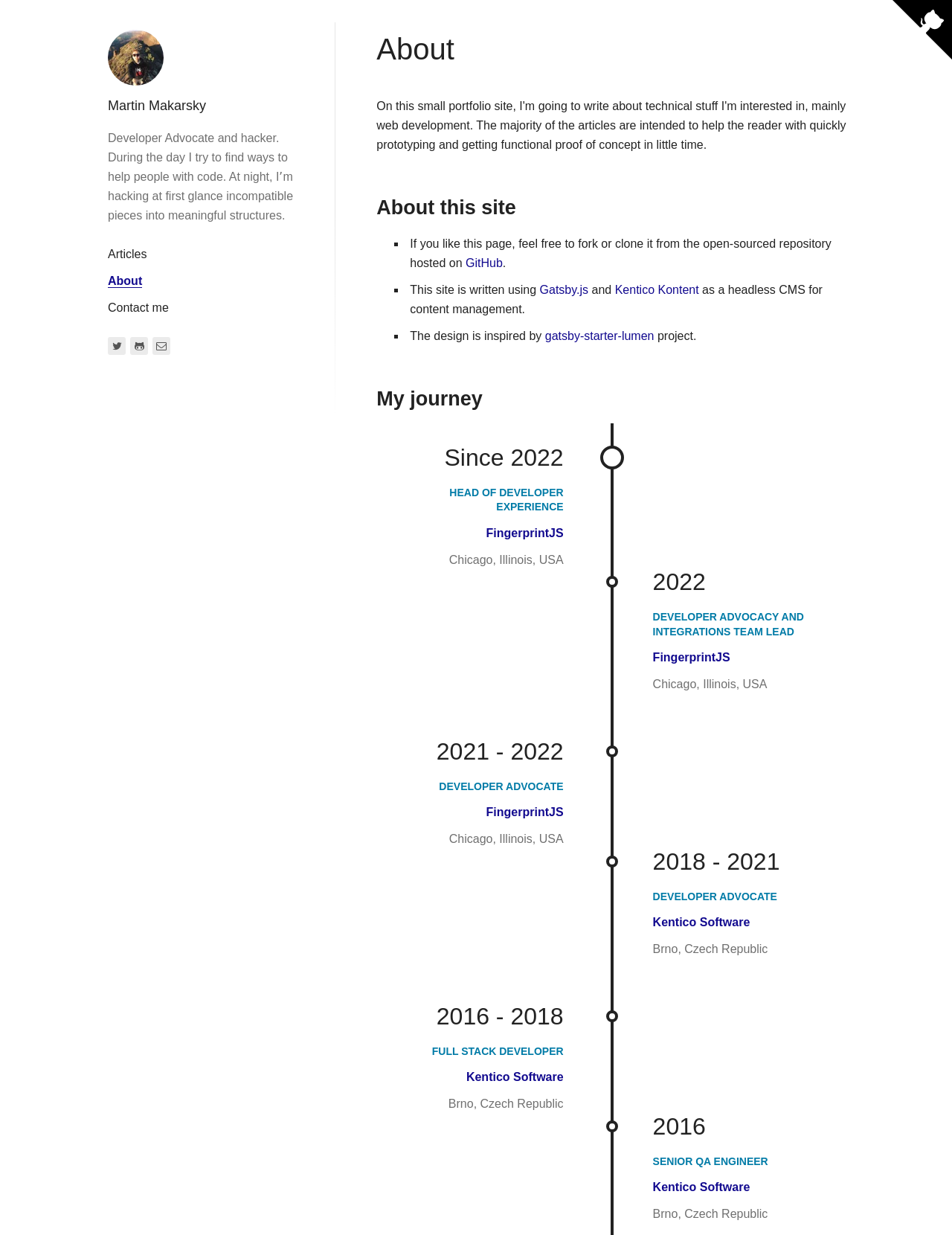Given the element description General Blog, specify the bounding box coordinates of the corresponding UI element in the format (top-left x, top-left y, bottom-right x, bottom-right y). All values must be between 0 and 1.

None